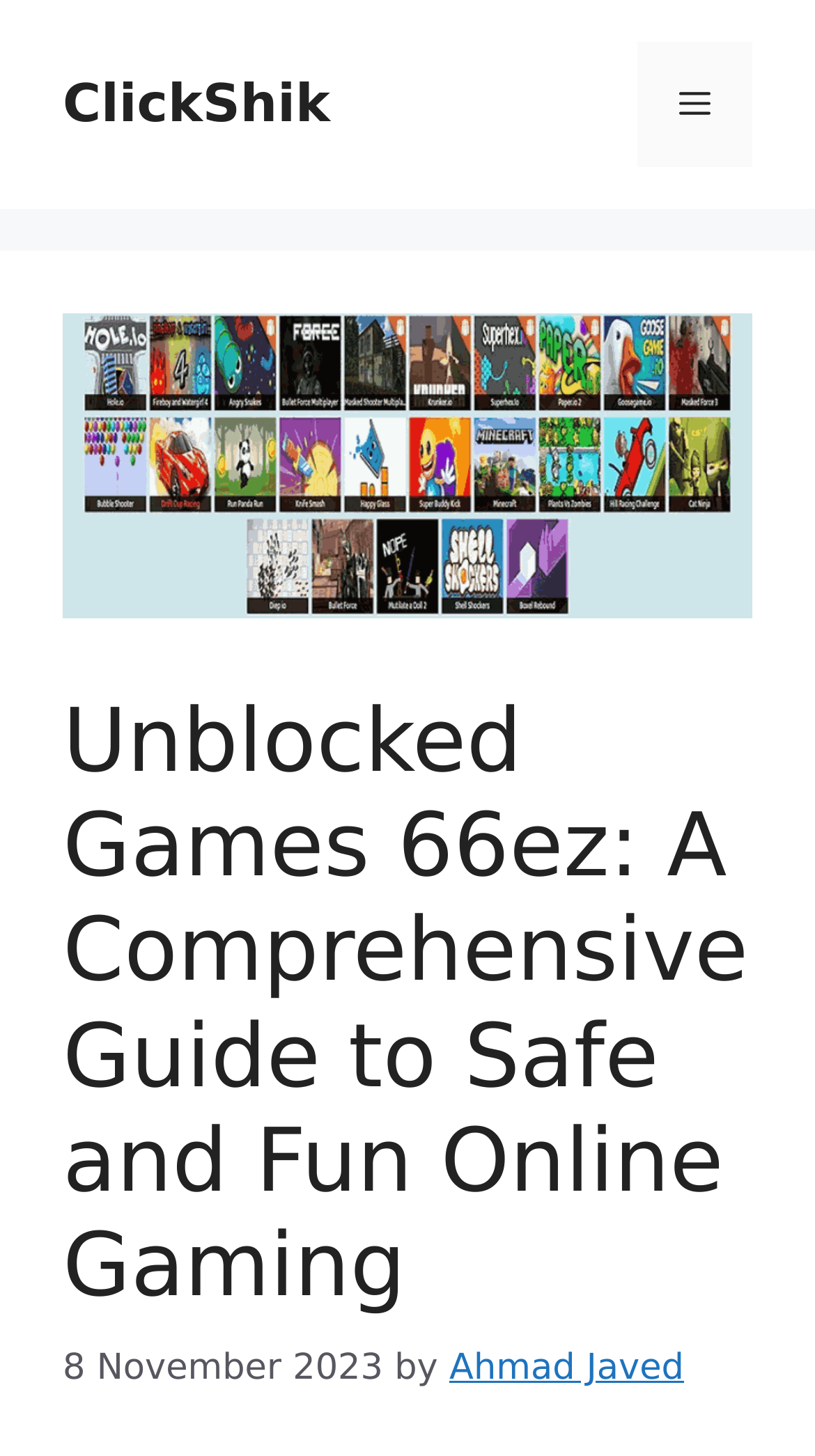Using the format (top-left x, top-left y, bottom-right x, bottom-right y), provide the bounding box coordinates for the described UI element. All values should be floating point numbers between 0 and 1: Ahmad Javed

[0.551, 0.926, 0.839, 0.955]